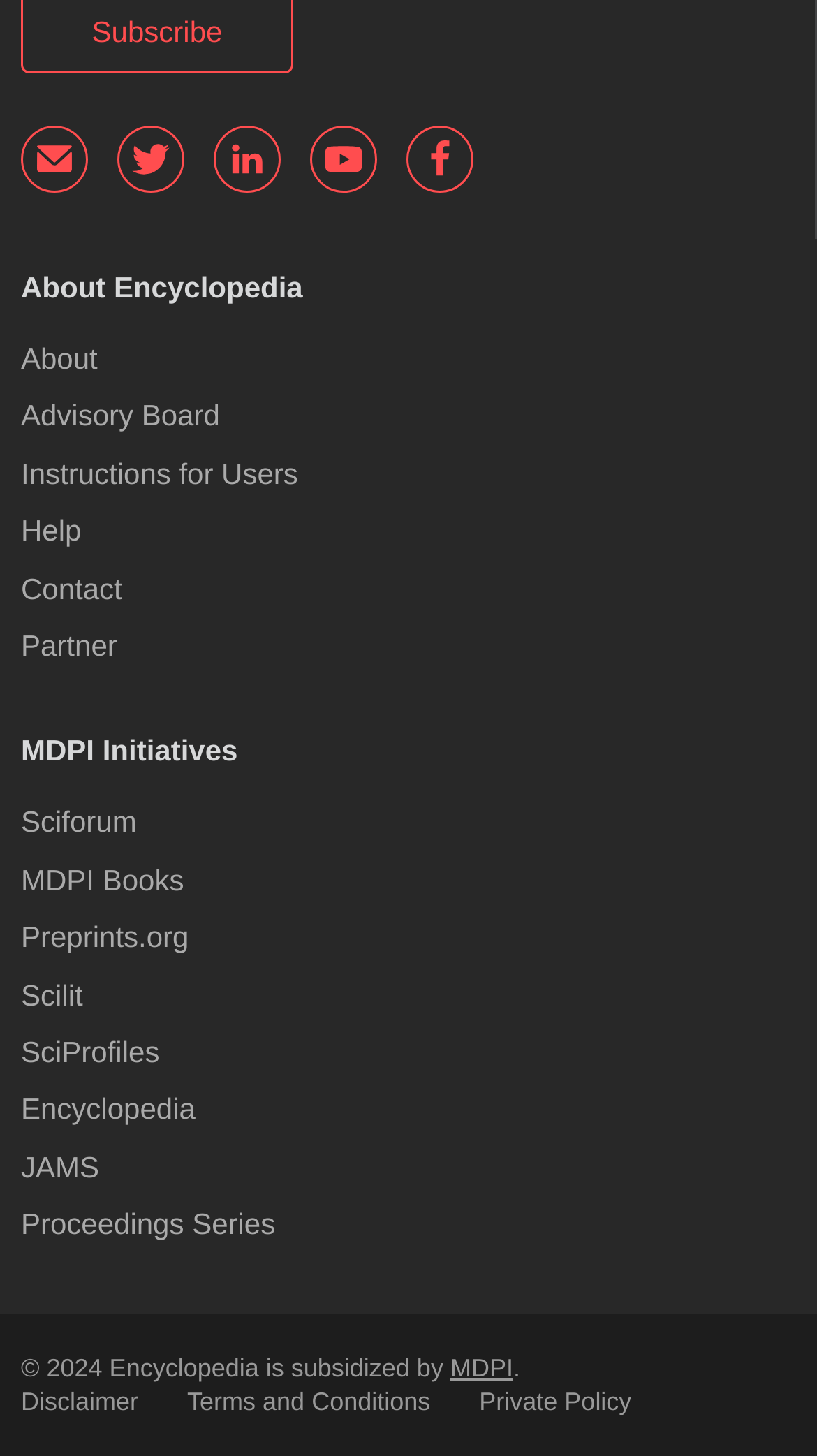What is the organization subsidizing Encyclopedia?
Look at the screenshot and provide an in-depth answer.

The organization subsidizing Encyclopedia is MDPI because the StaticText element with the text '© 2024 Encyclopedia is subsidized by' is followed by a link element with the OCR text 'MDPI'.